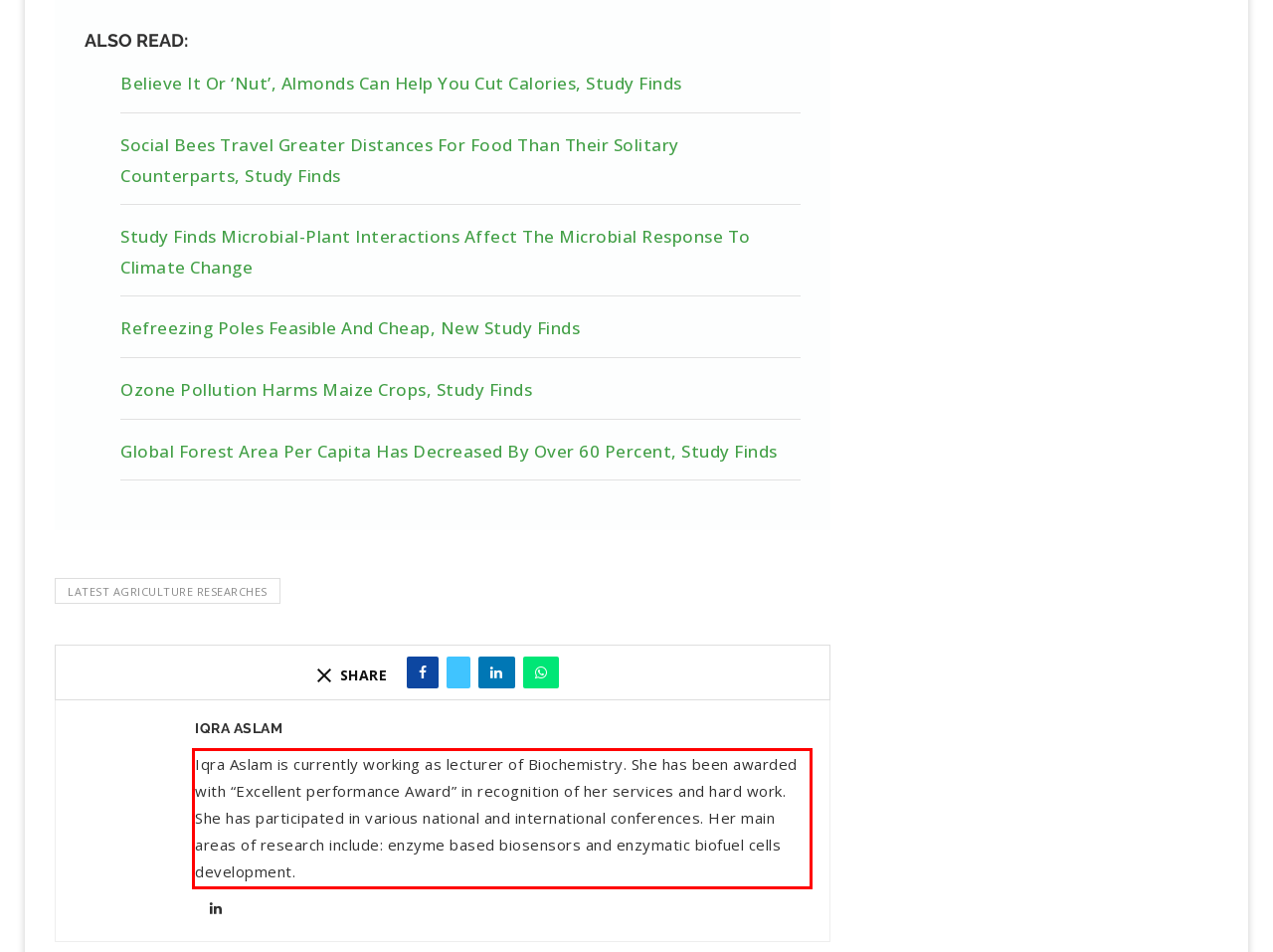You are provided with a screenshot of a webpage containing a red bounding box. Please extract the text enclosed by this red bounding box.

Iqra Aslam is currently working as lecturer of Biochemistry. She has been awarded with “Excellent performance Award” in recognition of her services and hard work. She has participated in various national and international conferences. Her main areas of research include: enzyme based biosensors and enzymatic biofuel cells development.